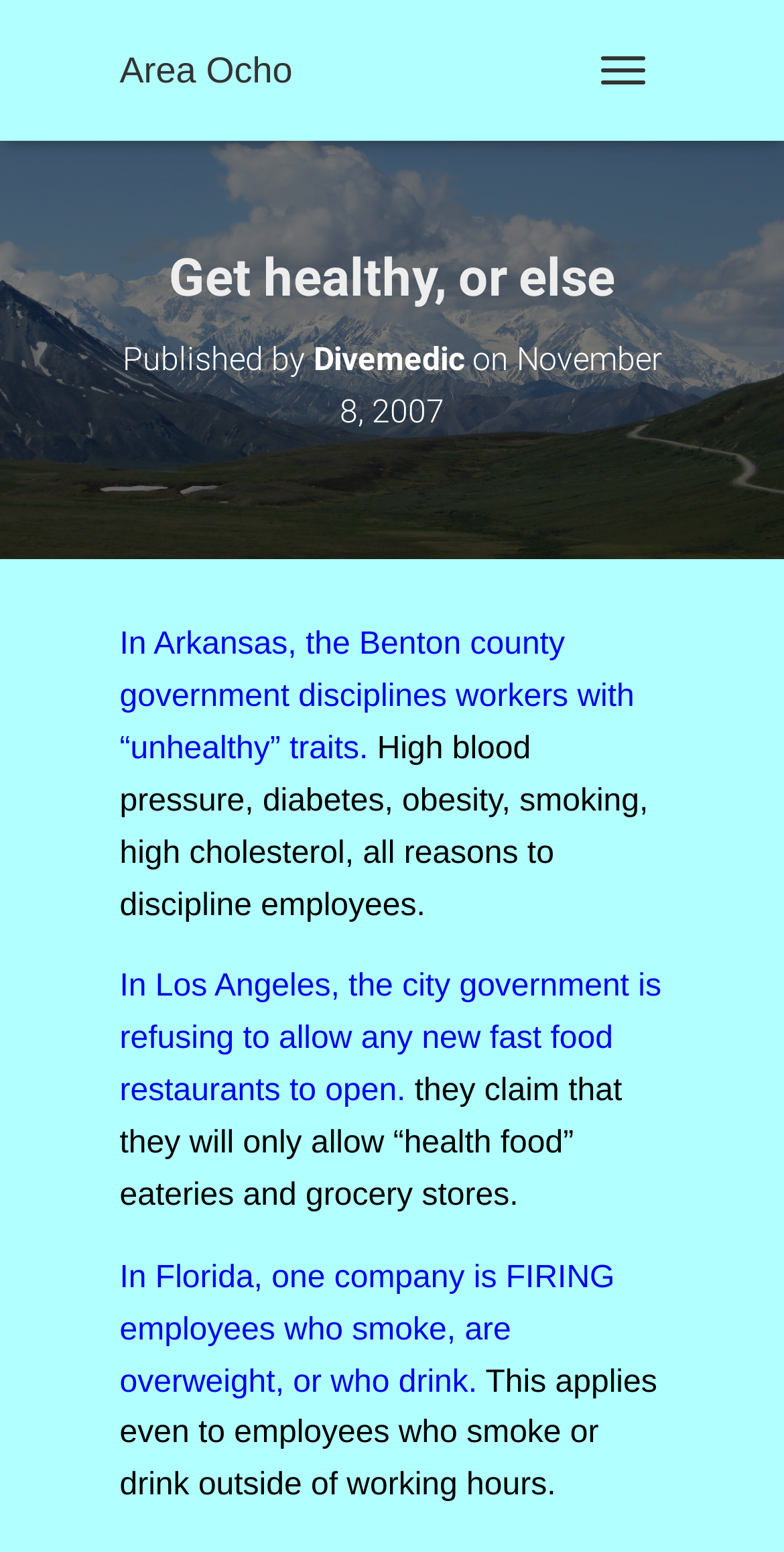How many links are in the article?
Please provide a single word or phrase answer based on the image.

4